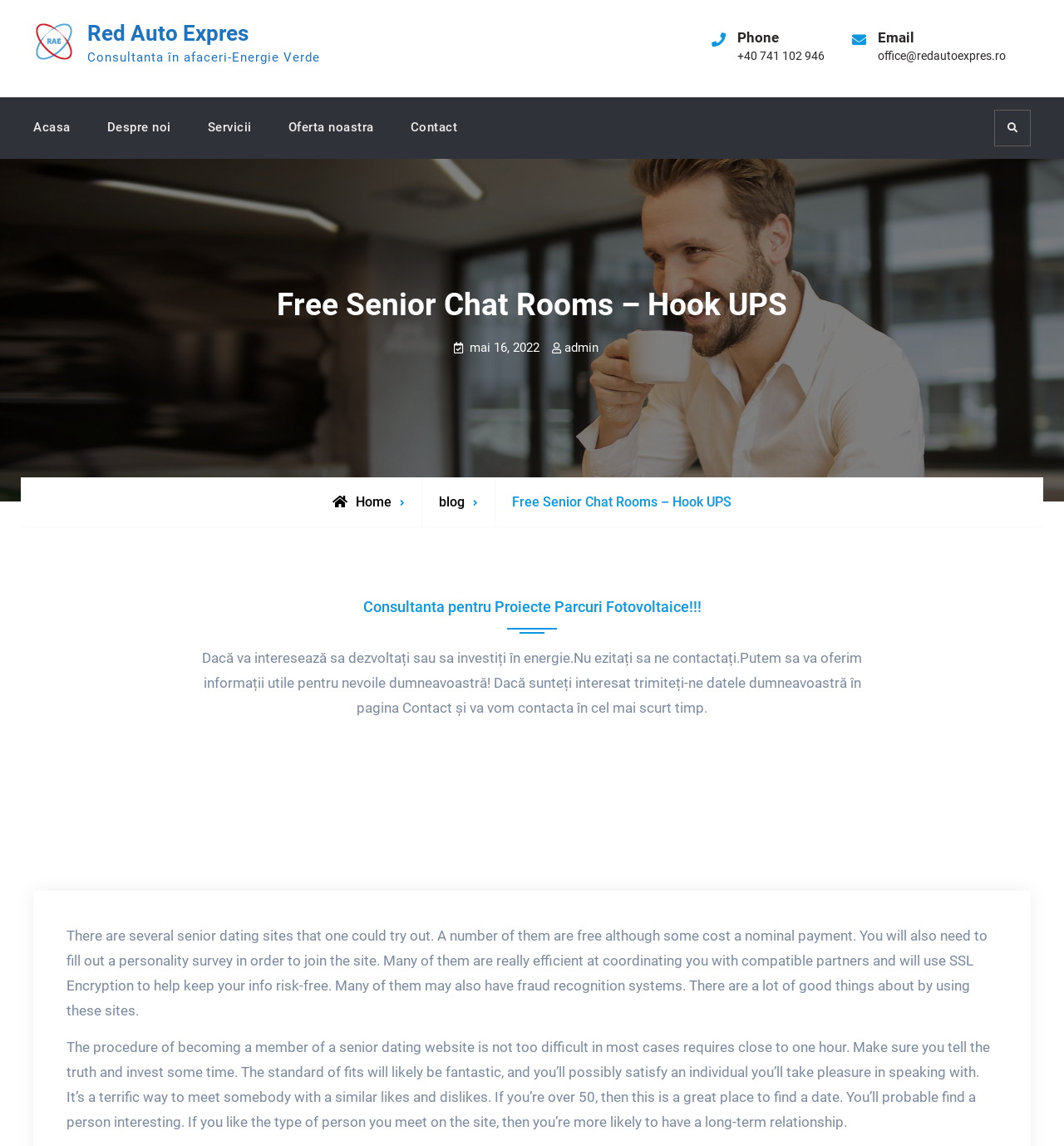What is the topic of the text in the LayoutTable?
Based on the image, answer the question with a single word or brief phrase.

Senior dating sites